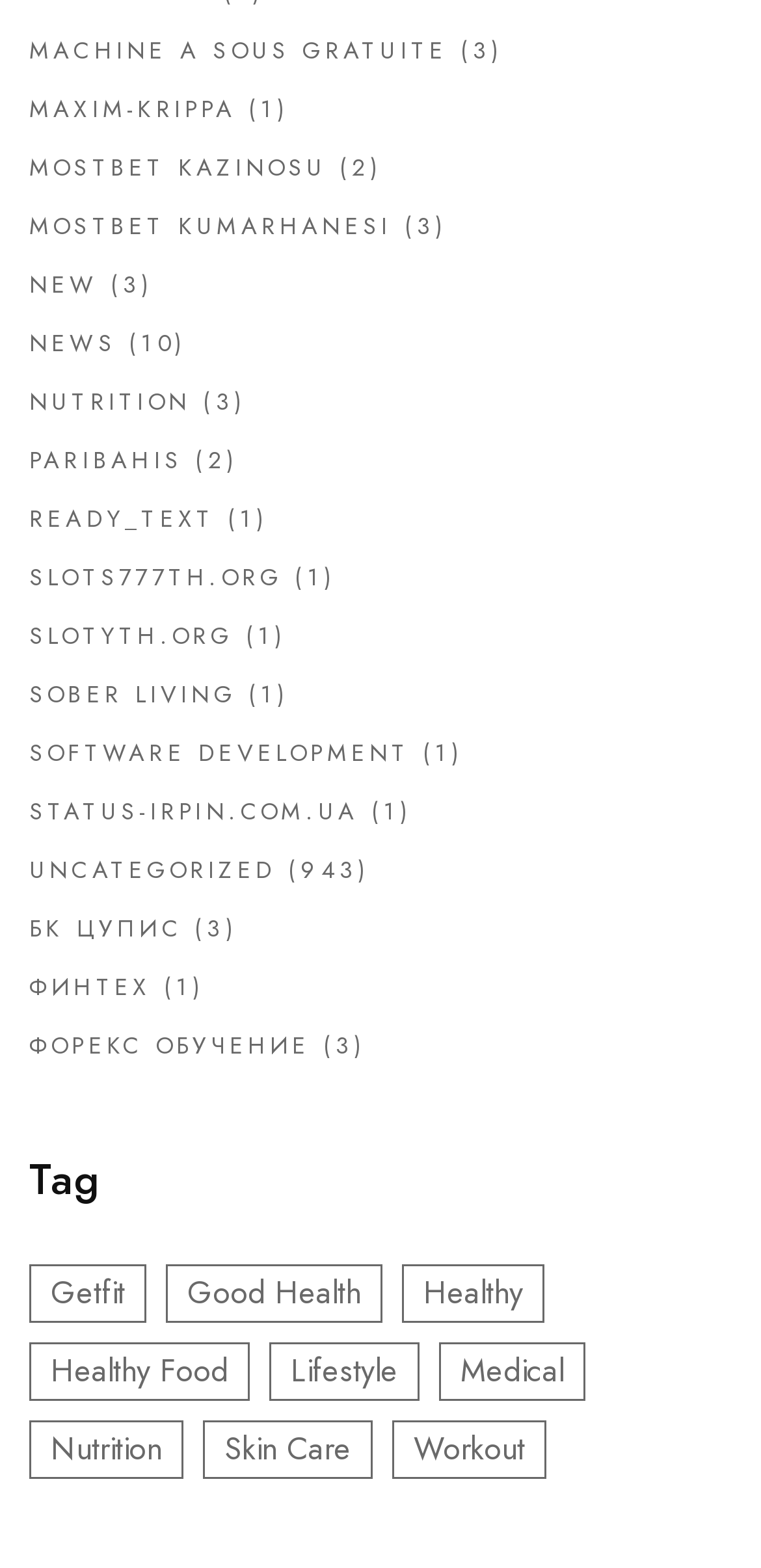Locate the bounding box coordinates of the area to click to fulfill this instruction: "Browse Jobs Articles". The bounding box should be presented as four float numbers between 0 and 1, in the order [left, top, right, bottom].

None